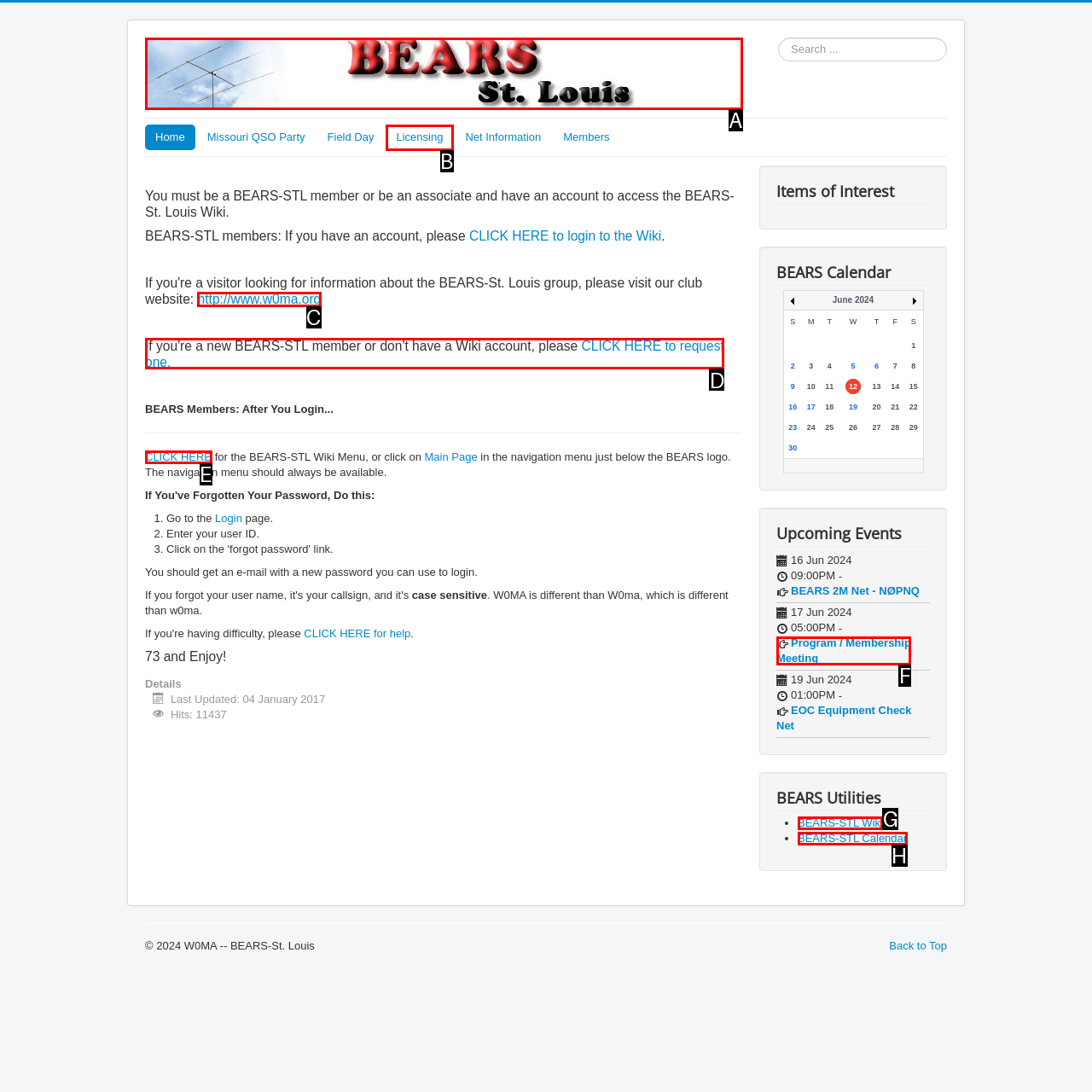Identify the letter of the UI element needed to carry out the task: request an account
Reply with the letter of the chosen option.

D